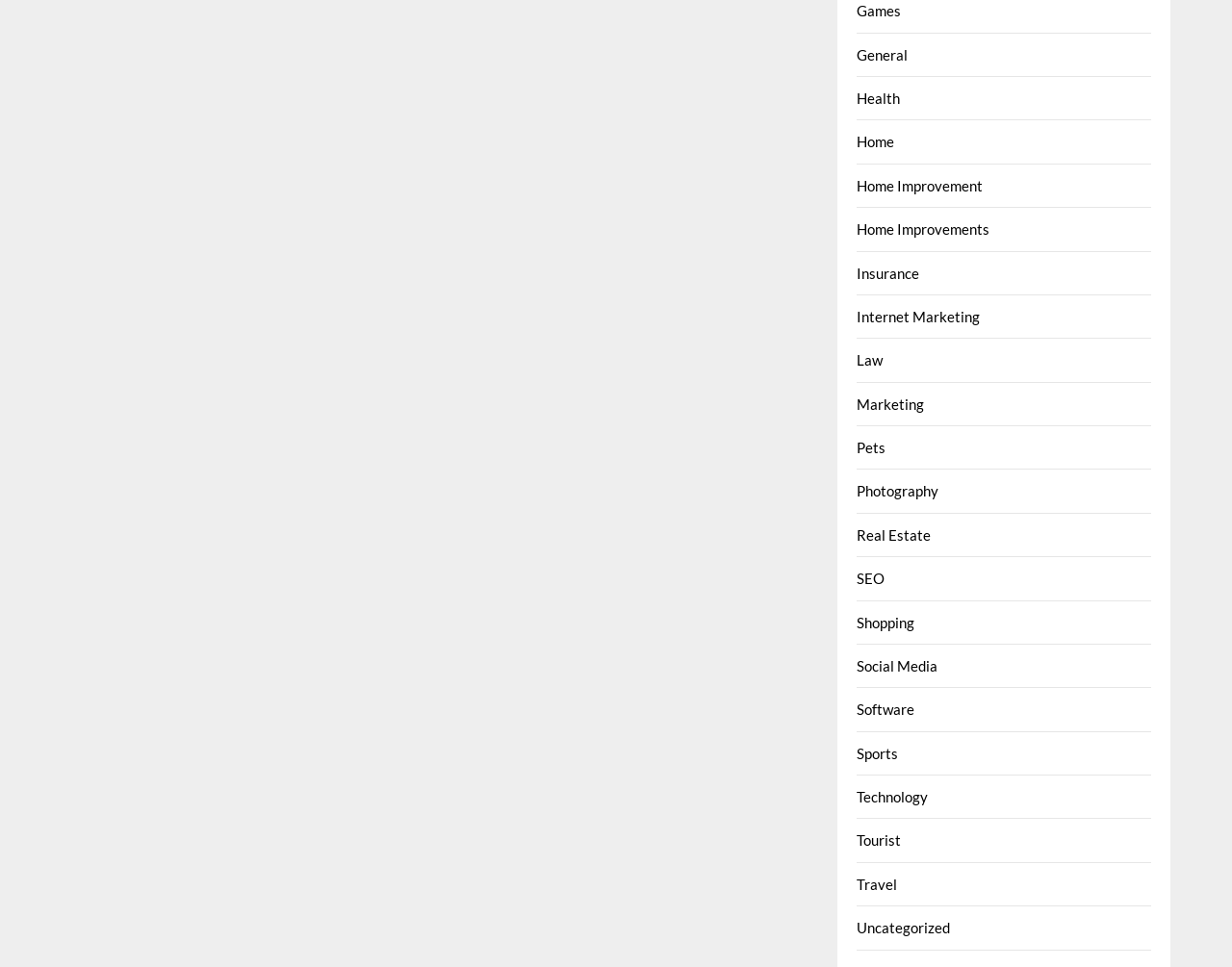Select the bounding box coordinates of the element I need to click to carry out the following instruction: "Add SPECTRO GENESIS ICP-OES to cart".

None